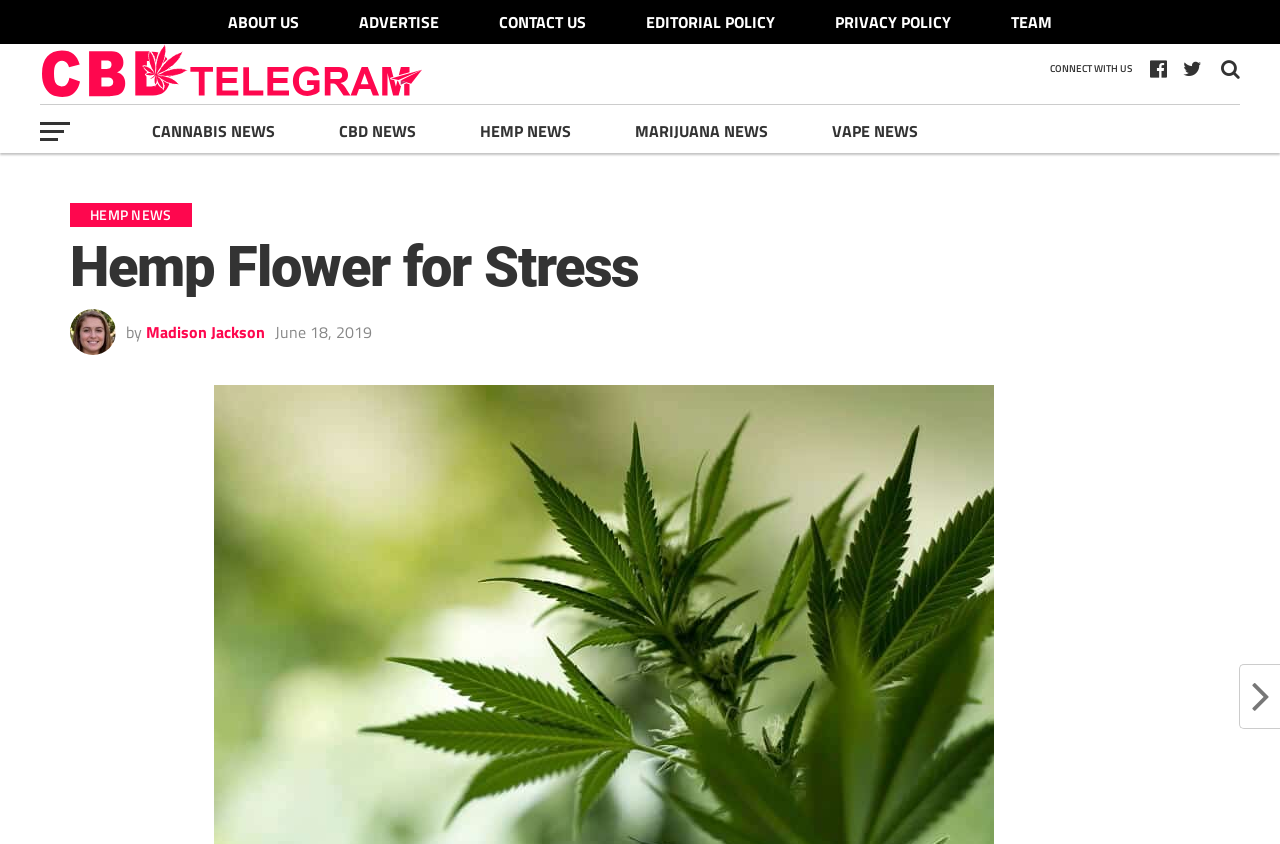Locate and extract the text of the main heading on the webpage.

Hemp Flower for Stress